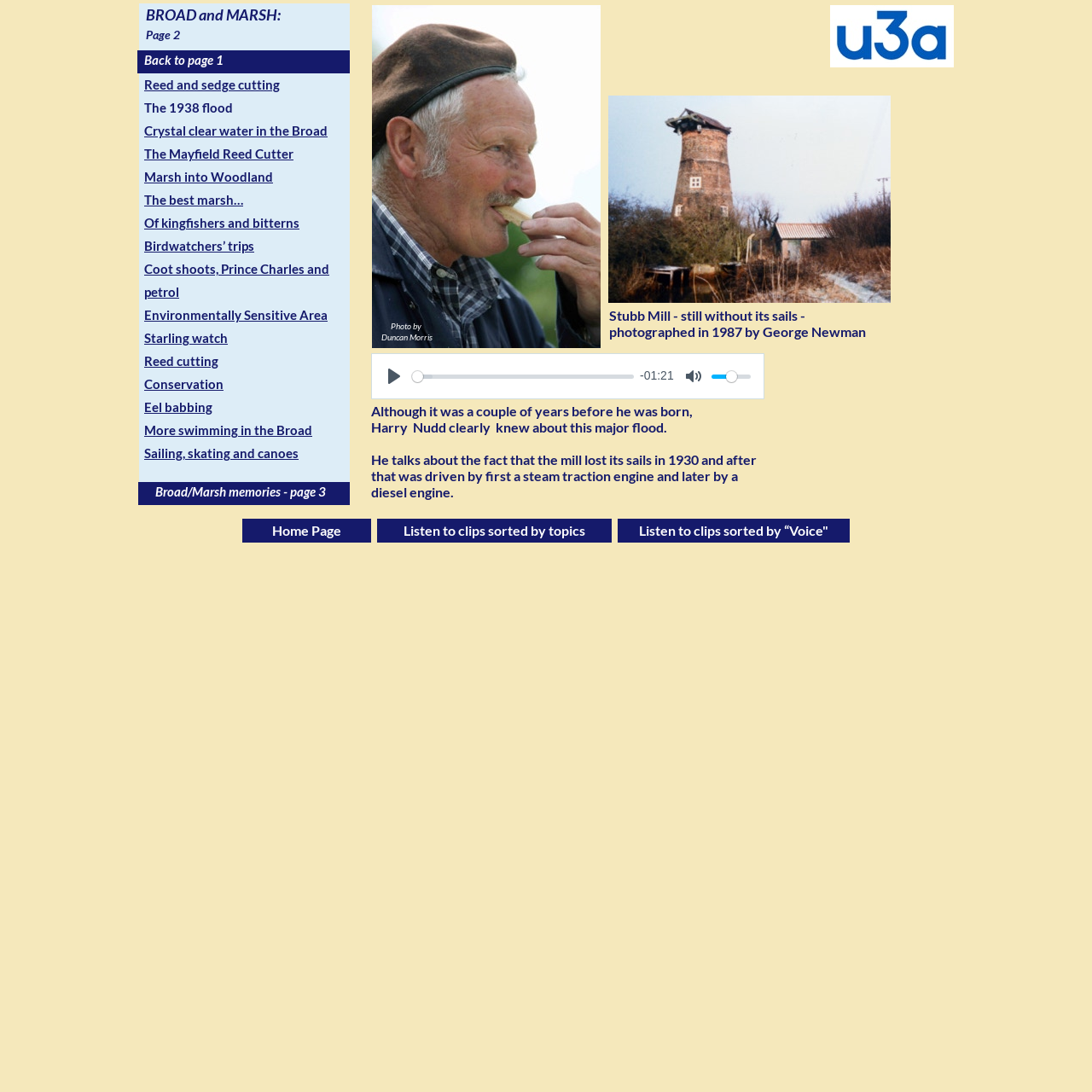Look at the image and write a detailed answer to the question: 
What is the name of the person who talks about the mill?

I found a static text element with the description 'Although it was a couple of years before he was born, Harry Nudd clearly knew about this major flood.'. Therefore, the name of the person who talks about the mill is Harry Nudd.